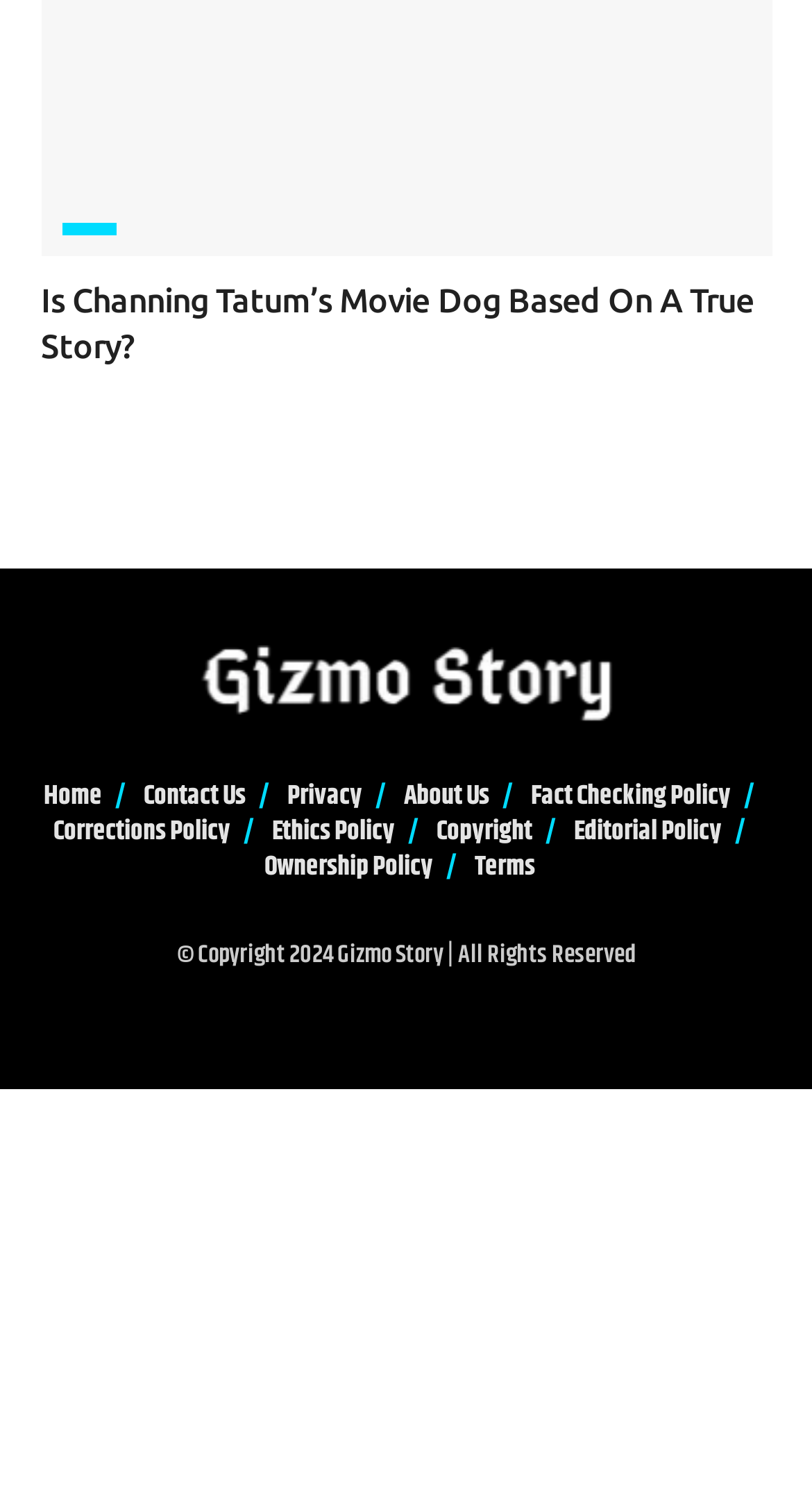Please predict the bounding box coordinates of the element's region where a click is necessary to complete the following instruction: "Go to the home page". The coordinates should be represented by four float numbers between 0 and 1, i.e., [left, top, right, bottom].

[0.054, 0.518, 0.126, 0.545]